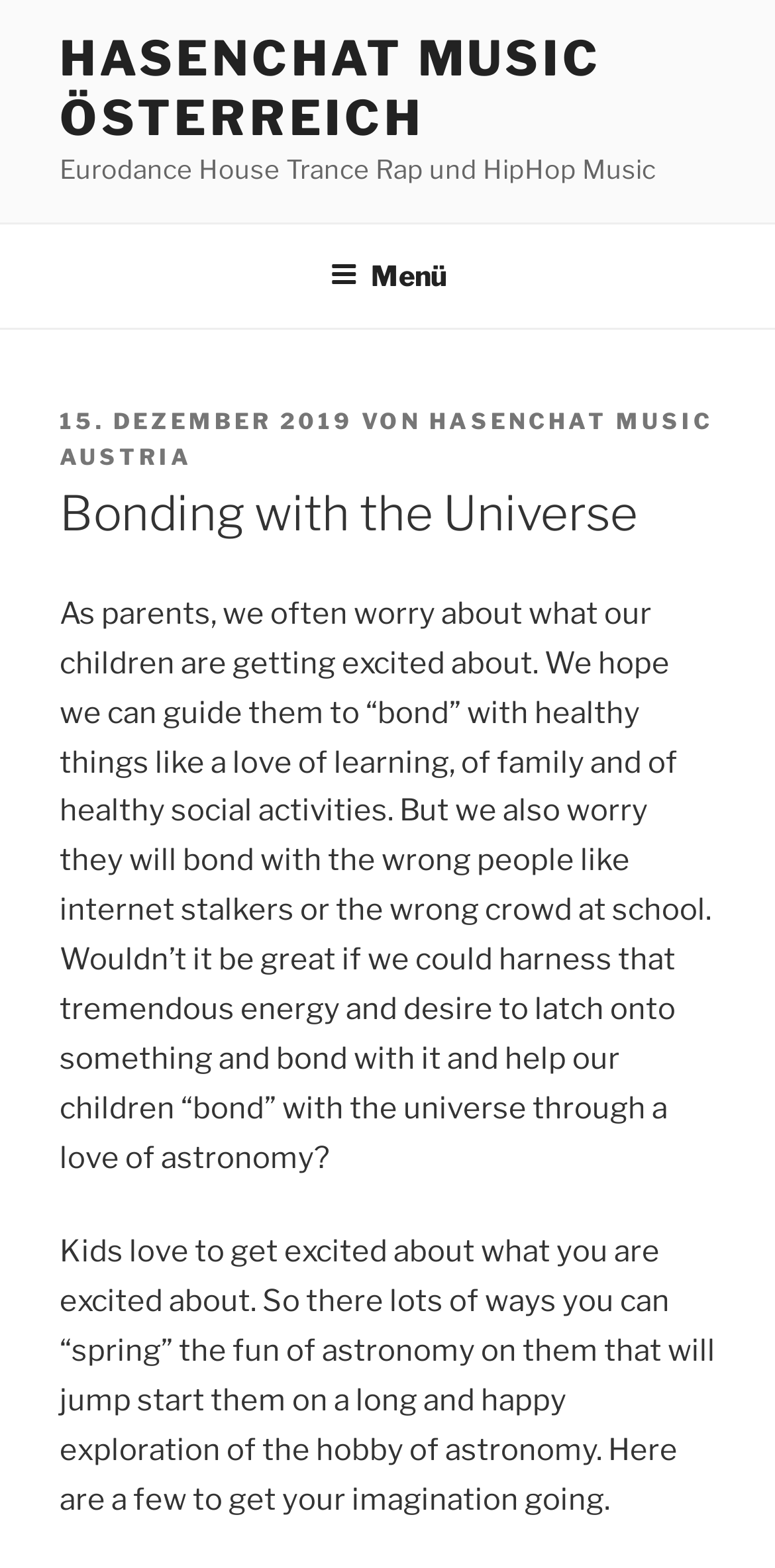Given the description "Menü", determine the bounding box of the corresponding UI element.

[0.388, 0.144, 0.612, 0.206]